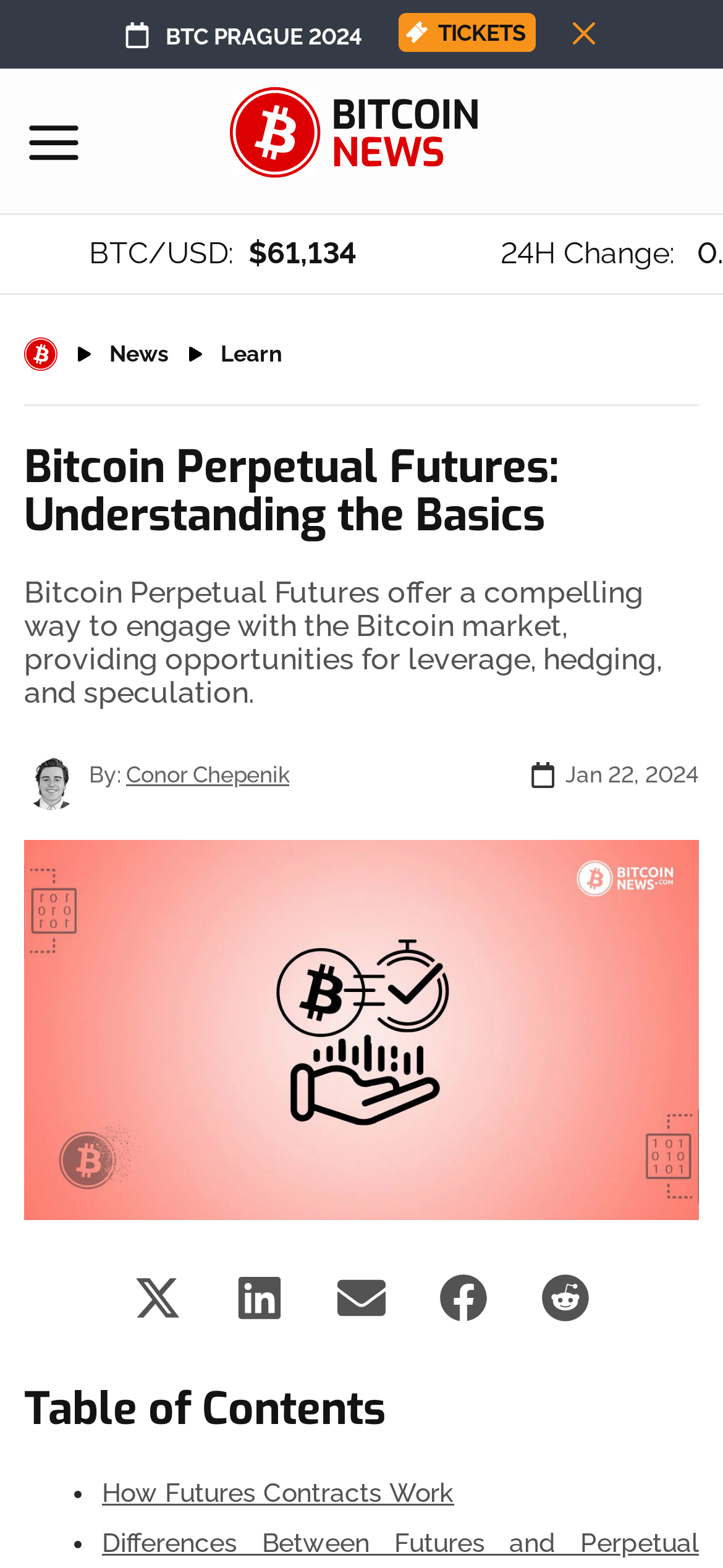How many social media platforms can you share the article on?
Please provide a comprehensive and detailed answer to the question.

I found the number of social media platforms by counting the buttons 'Share on x-twitter', 'Share on linkedin', 'Share on email', 'Share on facebook', and 'Share on reddit' on the webpage.